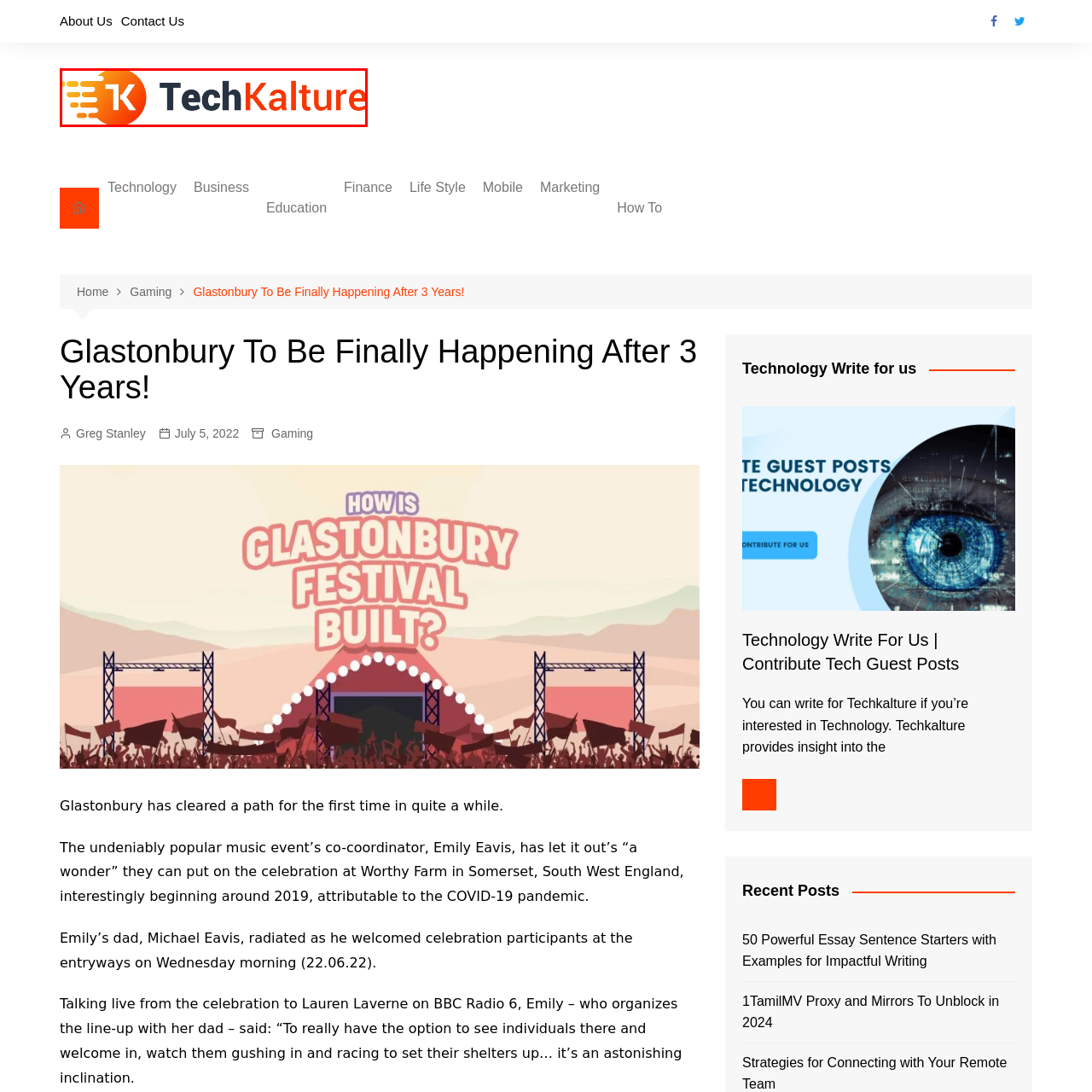What color is the circle enclosing the 'K'?
Study the image within the red bounding box and deliver a detailed answer.

The caption describes the logo, stating that the vibrant orange circle enclosing the 'K' signifies energy and innovation, which allows us to determine the color of the circle.